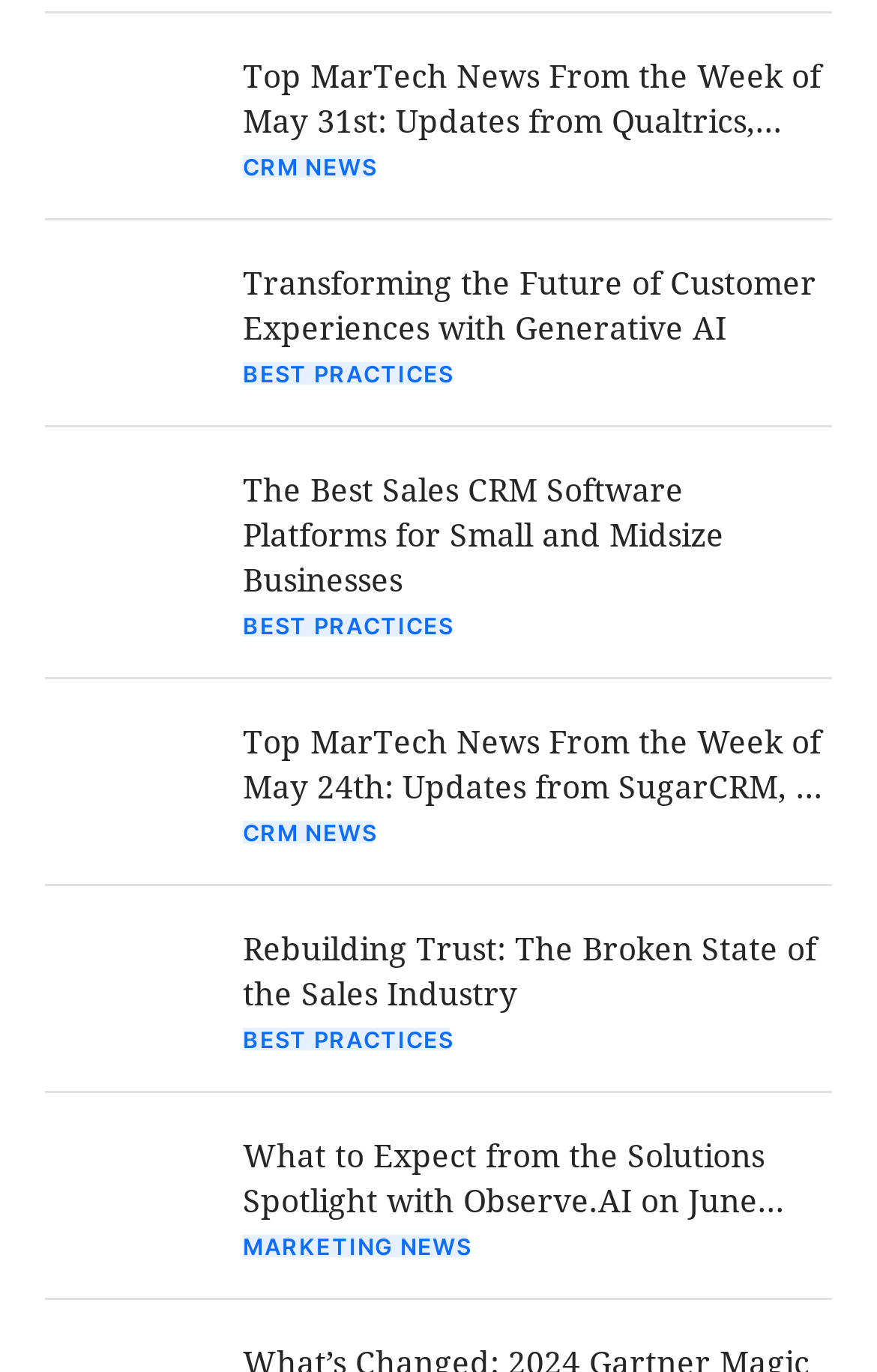What is the category of the article 'Rebuilding Trust: The Broken State of the Sales Industry'?
Give a single word or phrase answer based on the content of the image.

BEST PRACTICES